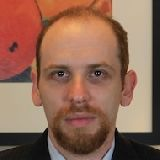Detail every aspect of the image in your description.

The image features a man with a short beard and a serious expression, dressed in a formal dark suit against a backdrop that includes abstract artwork, possibly hinting at a professional environment. This individual is identified as Brian Strickman, who has contributed to discussions in various legal contexts, including topics surrounding civil rights and health care laws. The image is connected to a question he answered regarding the authority of a guardian to permit forced psychiatric medication, showcasing his engagement in legal discourse. The photograph captures both his professionalism and the themes of the questions he addresses.